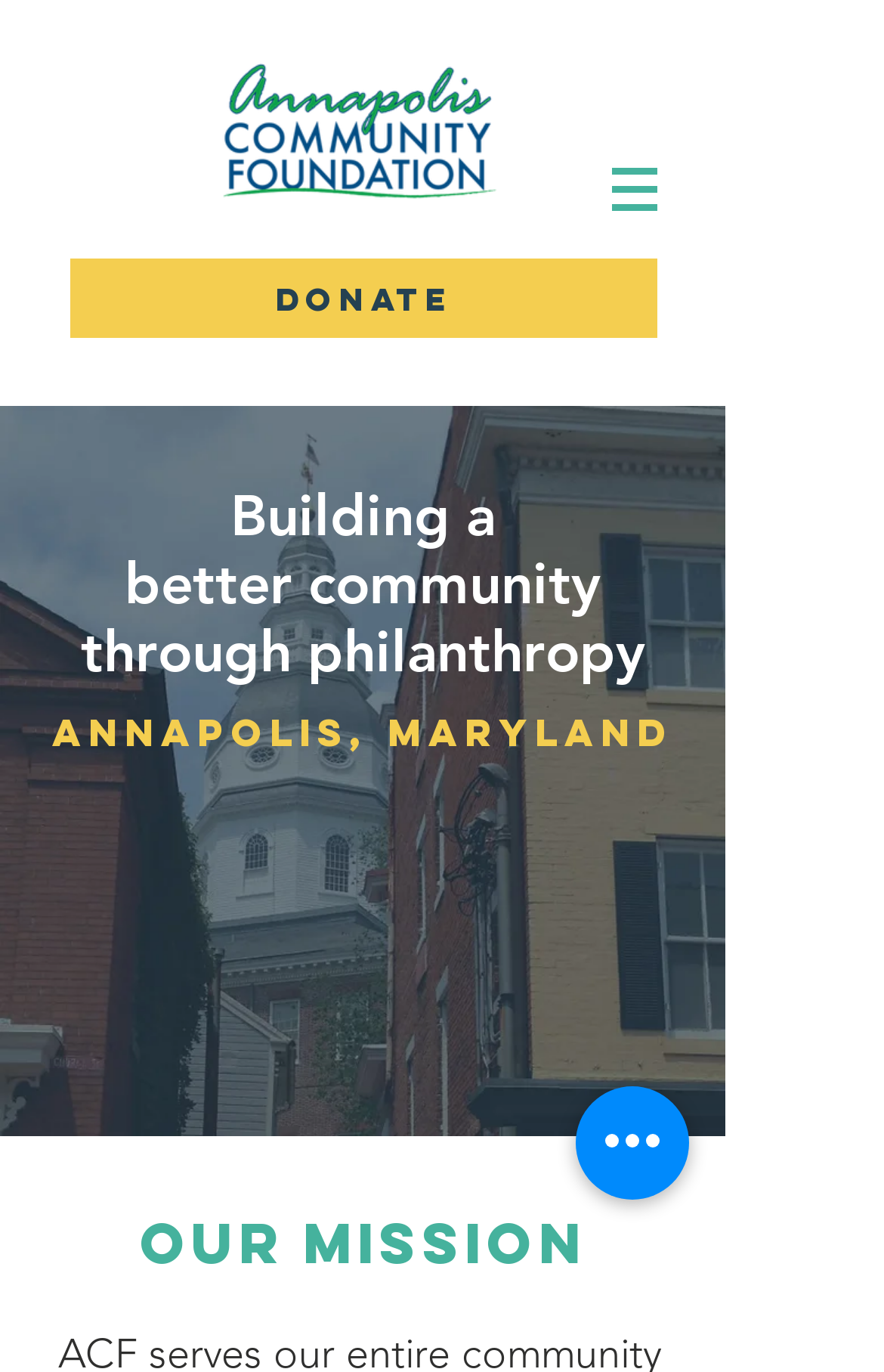Can you find the bounding box coordinates for the UI element given this description: "DONATE"? Provide the coordinates as four float numbers between 0 and 1: [left, top, right, bottom].

[0.079, 0.188, 0.744, 0.246]